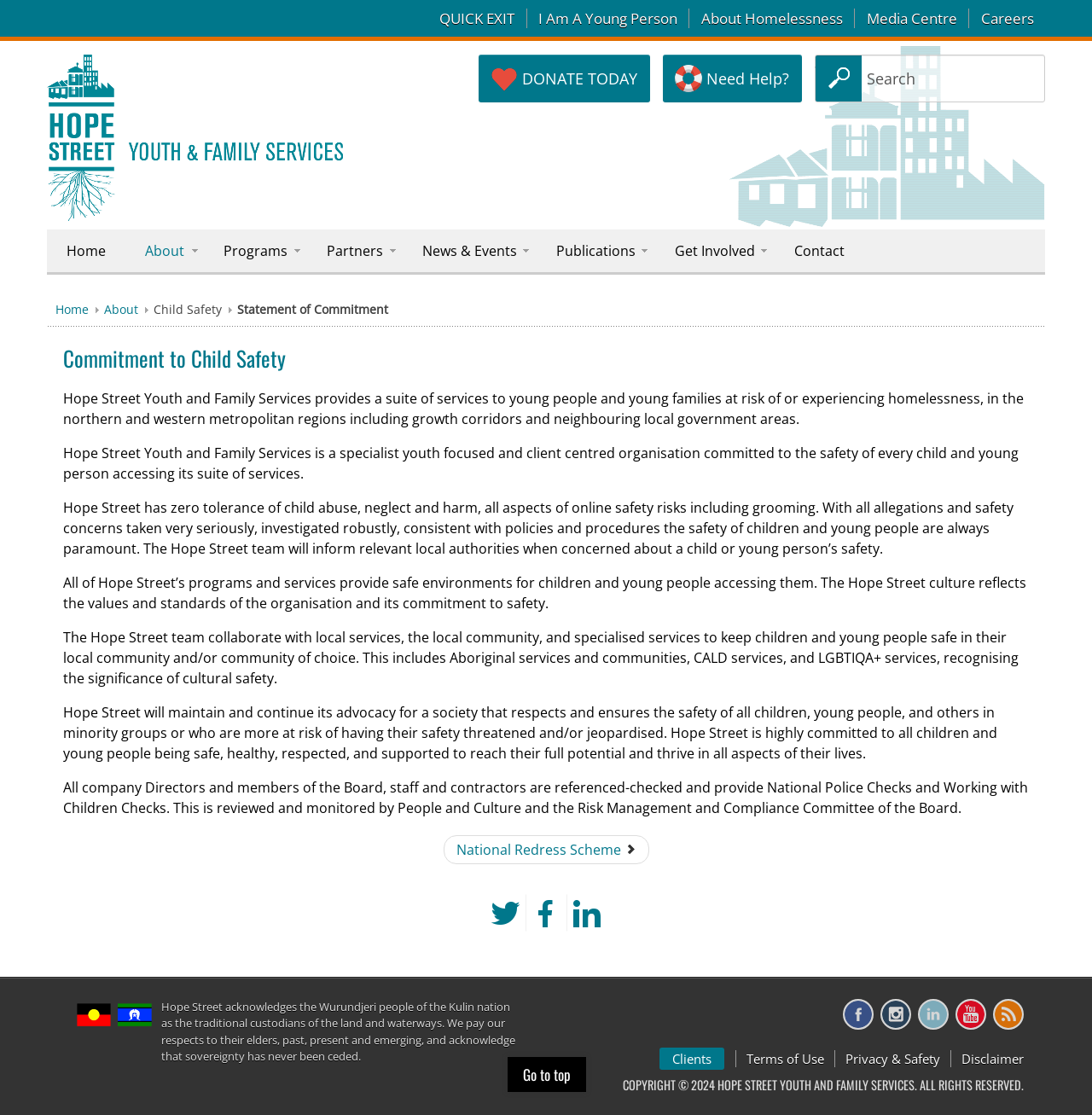Please specify the bounding box coordinates of the clickable region to carry out the following instruction: "Search for something". The coordinates should be four float numbers between 0 and 1, in the format [left, top, right, bottom].

[0.746, 0.049, 0.957, 0.092]